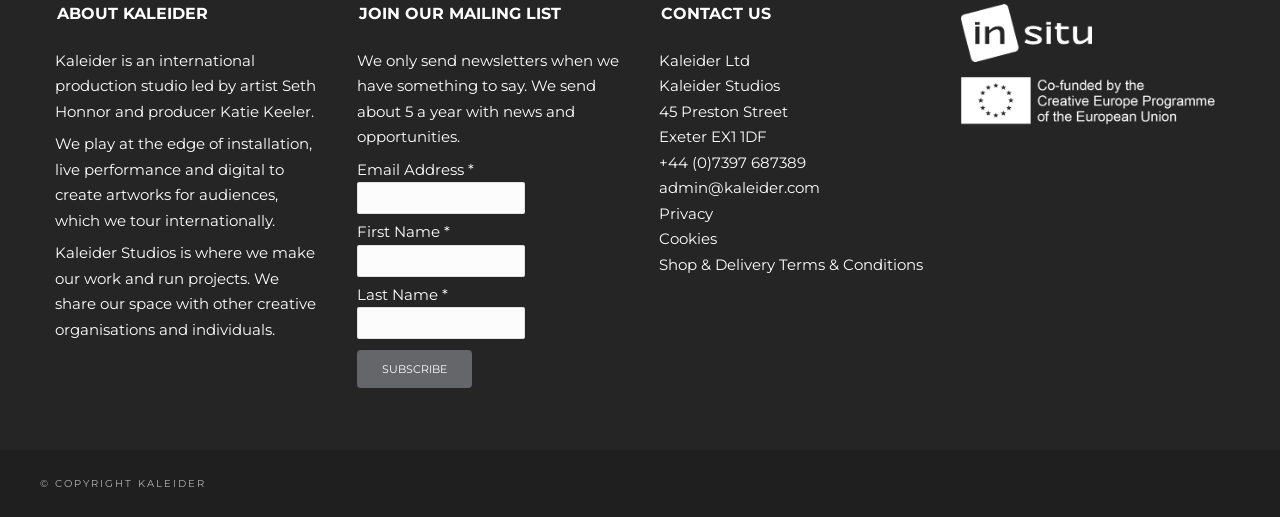Using the information shown in the image, answer the question with as much detail as possible: What is the address of Kaleider Studios?

The address of Kaleider Studios can be found in the series of StaticText elements that provide the studio's contact information, including the street address, city, and postal code.